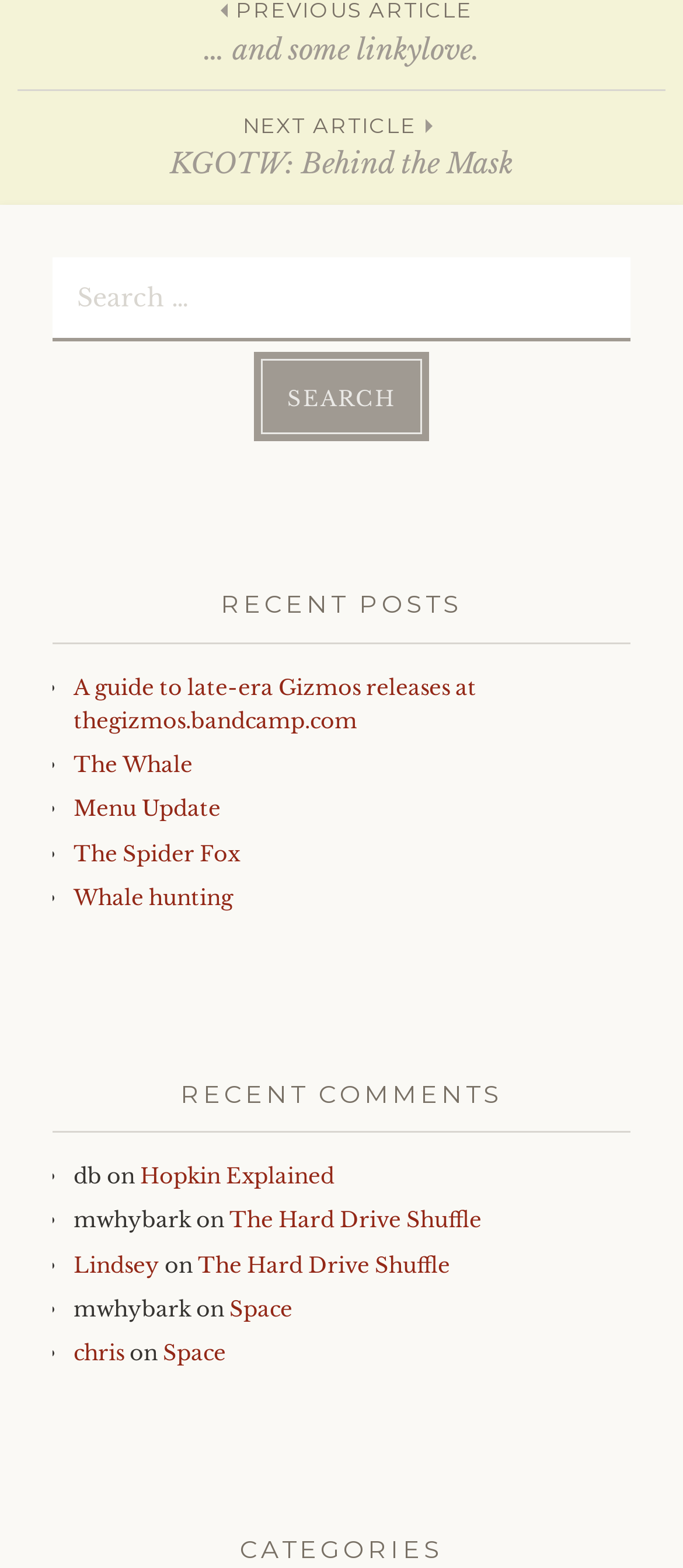What type of content is listed under 'RECENT POSTS'?
Using the image as a reference, answer with just one word or a short phrase.

Links to articles